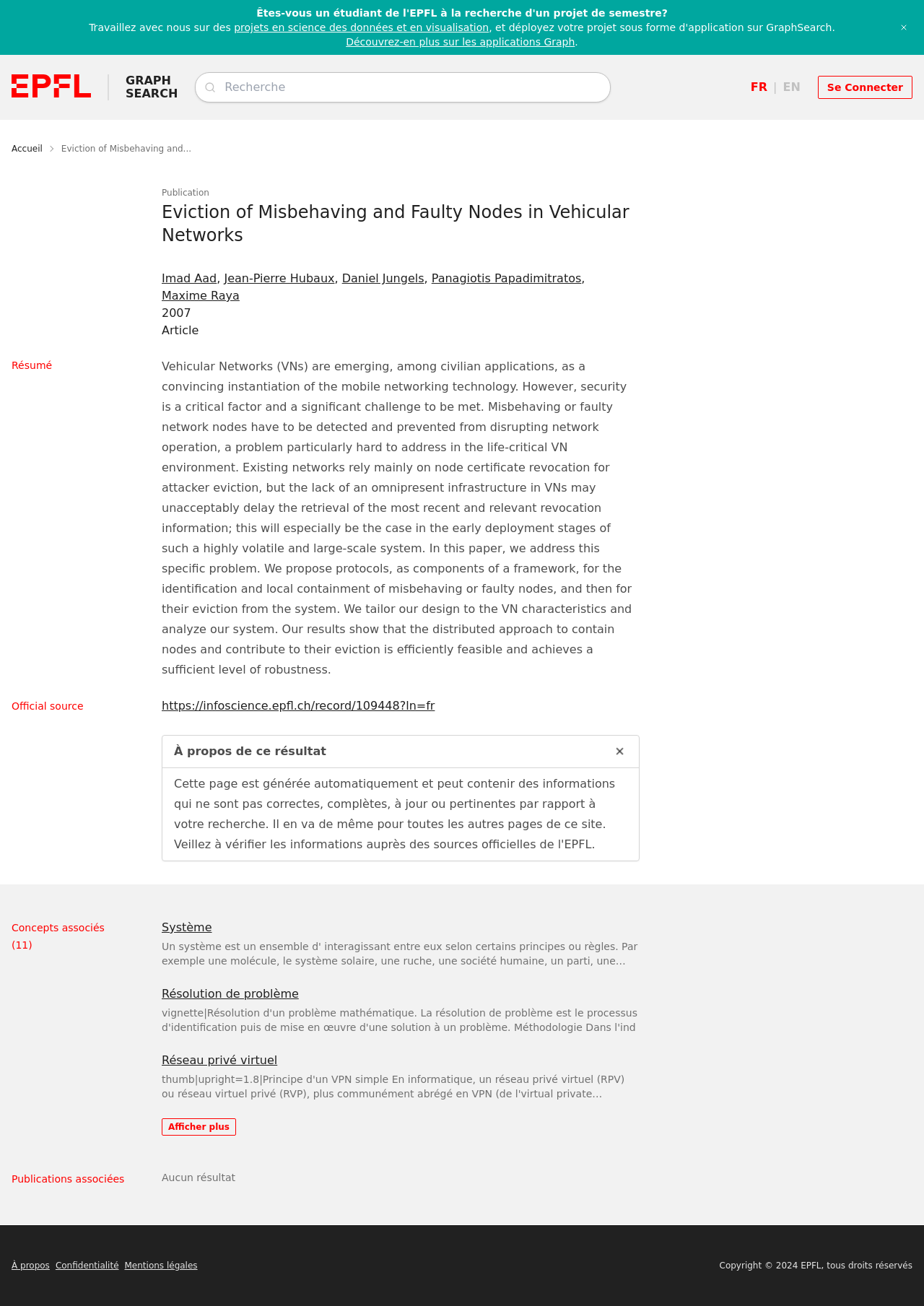Respond concisely with one word or phrase to the following query:
What is the type of the publication?

Article